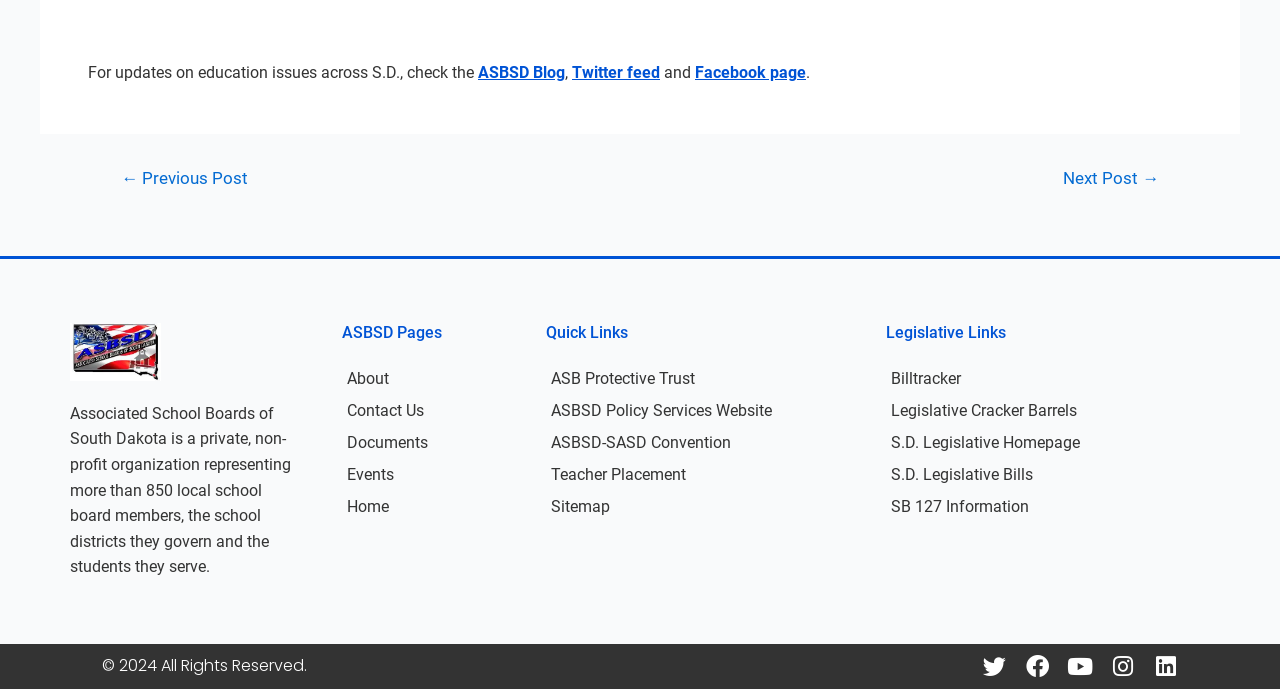What is the logo of the organization?
Based on the visual information, provide a detailed and comprehensive answer.

I found this answer by looking at the image element that is located at the top of the webpage, which is described as the 'ASBSD Logo'.